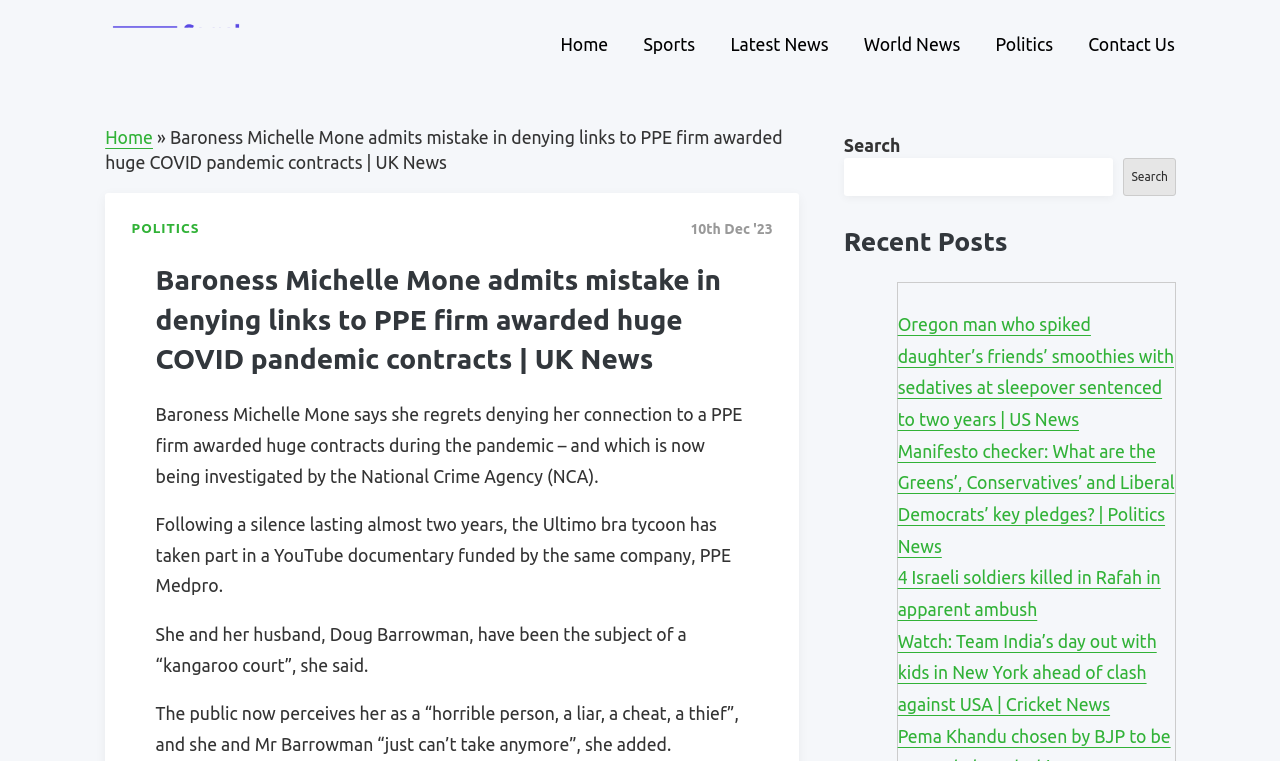Identify the bounding box coordinates for the region to click in order to carry out this instruction: "Search for news". Provide the coordinates using four float numbers between 0 and 1, formatted as [left, top, right, bottom].

[0.659, 0.208, 0.87, 0.258]